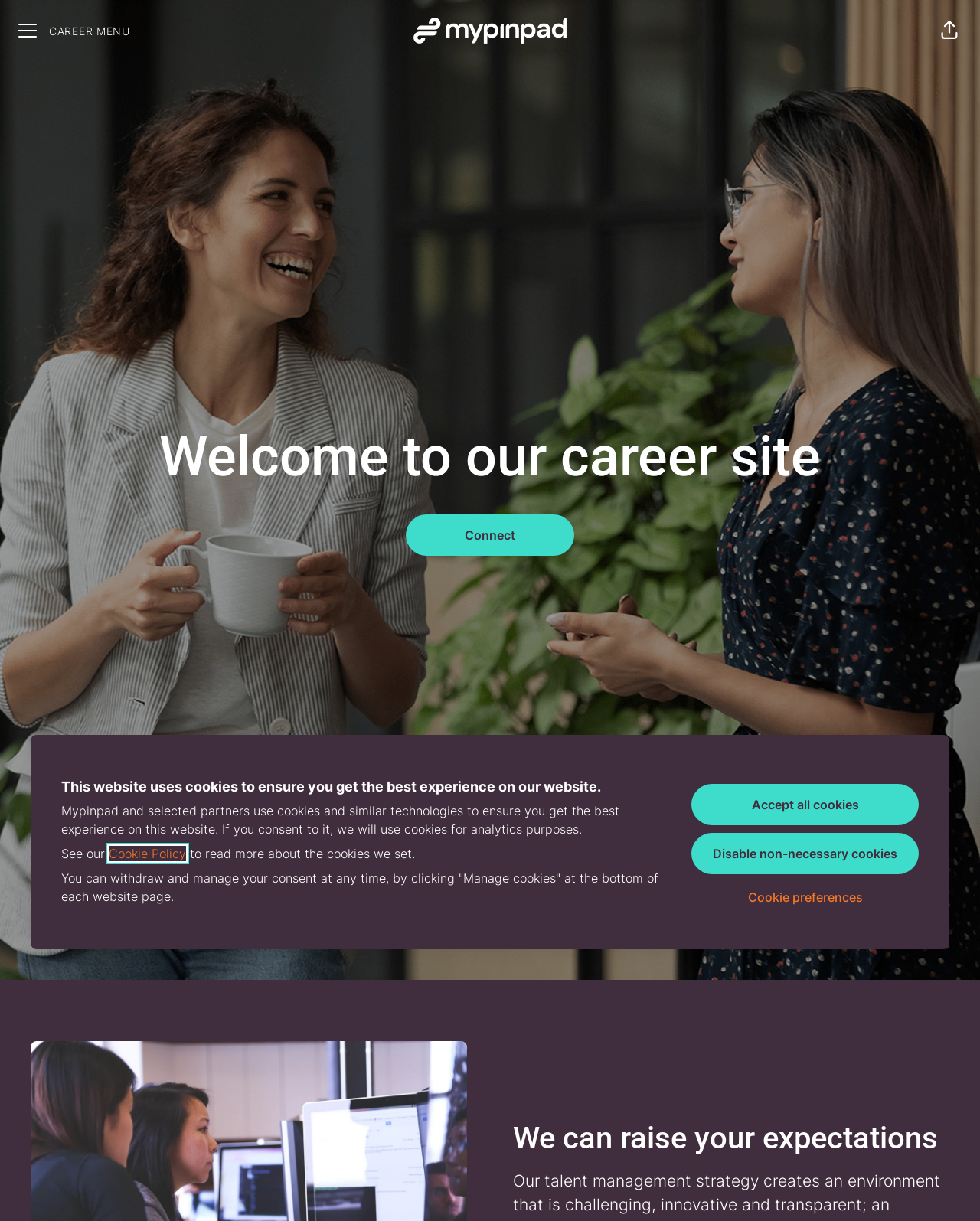Locate the bounding box coordinates of the element to click to perform the following action: 'Scroll to content'. The coordinates should be given as four float values between 0 and 1, in the form of [left, top, right, bottom].

[0.484, 0.752, 0.516, 0.777]